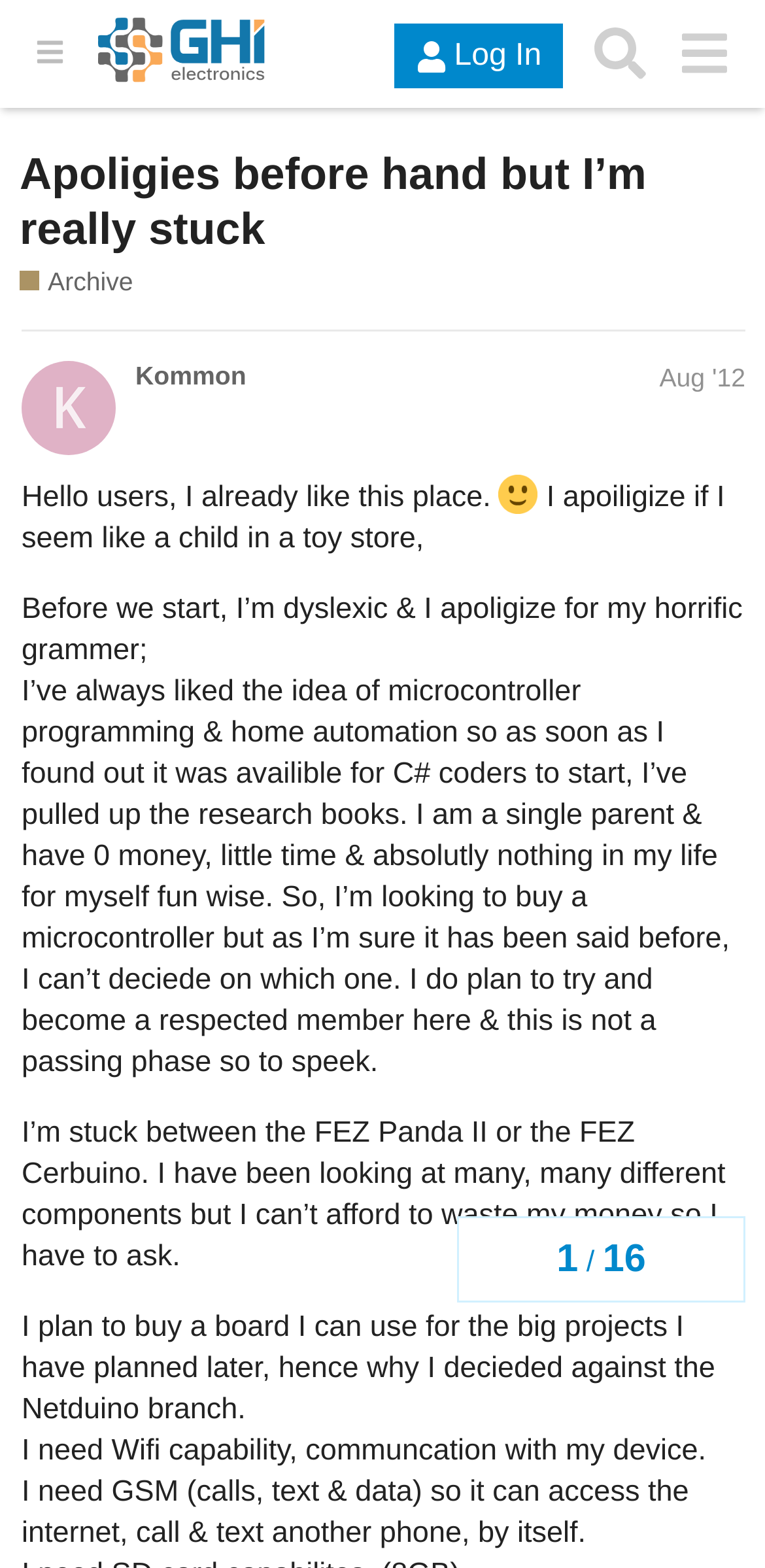Given the element description, predict the bounding box coordinates in the format (top-left x, top-left y, bottom-right x, bottom-right y), using floating point numbers between 0 and 1: Archive

[0.026, 0.169, 0.174, 0.191]